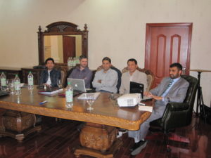What is the purpose of the antique mirror?
Please provide a single word or phrase as your answer based on the image.

Reflects participants